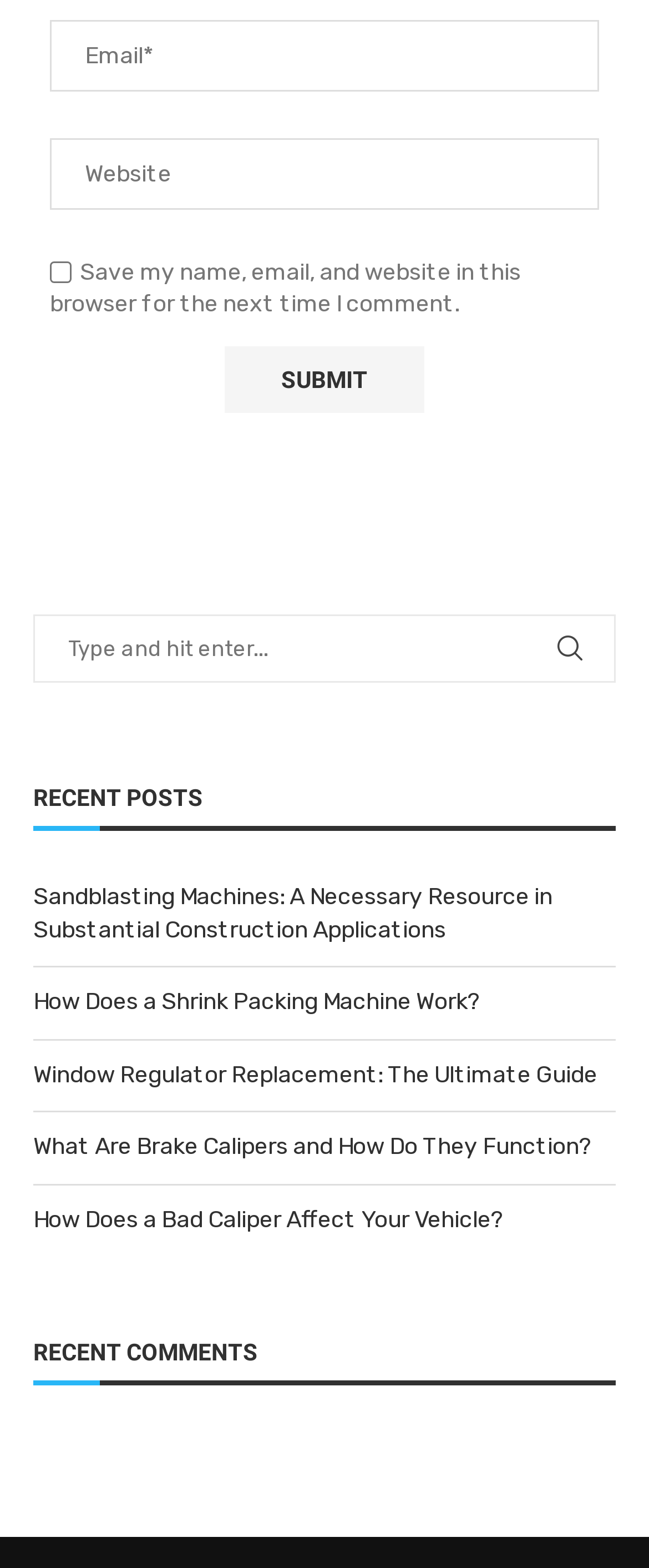Determine the bounding box for the UI element described here: "name="s" placeholder="Type and hit enter..."".

[0.051, 0.392, 0.949, 0.435]